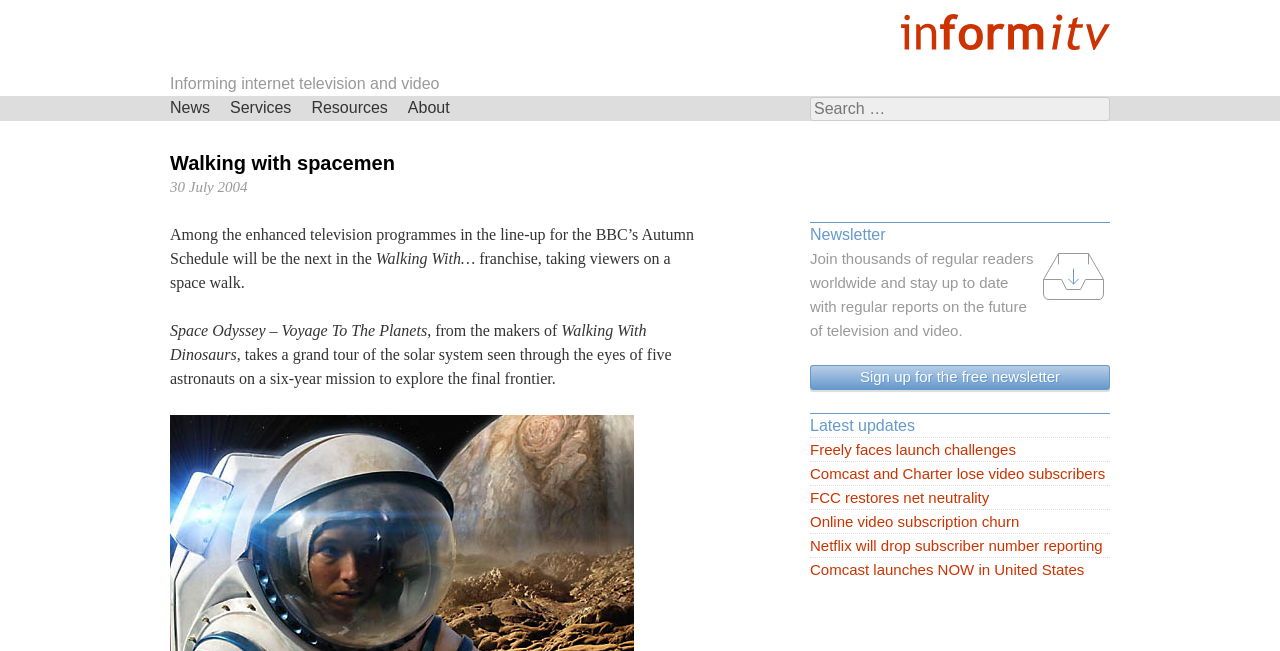Offer a detailed explanation of the webpage layout and contents.

The webpage is about informitv, a website focused on internet television and video. At the top, there is an image of the informitv logo, followed by a heading that reads "Informing internet television and video". Below this, there is a search bar with a label "Search for:" and a search box. 

To the left of the search bar, there are five navigation links: "Skip navigation", "News", "Services", "Resources", and "About". The "About" link is followed by a section with a heading "Walking with spacemen", which appears to be an article or news story. This section includes a time stamp "30 July 2004" and several paragraphs of text describing a BBC television program called "Space Odyssey – Voyage To The Planets".

On the right side of the page, there is a complementary section with several links and a heading "Newsletter". This section includes an image with a "Subscribe" button, a paragraph of text describing the newsletter, and a link to sign up for the newsletter. Below this, there is a section with a heading "Latest updates" and five links to news articles, including "Freely faces launch challenges", "Comcast and Charter lose video subscribers", and others.

Overall, the webpage appears to be a news and information website focused on the television and video industry, with a mix of articles, news links, and navigation elements.